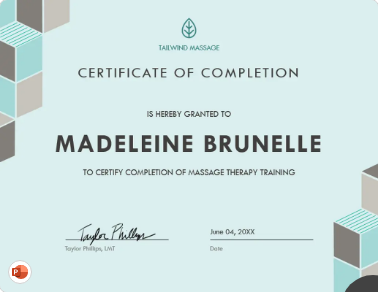What is the date of issuance of the certificate?
Make sure to answer the question with a detailed and comprehensive explanation.

The certificate includes the date of issuance as June 04, 20XX, which indicates when the certificate was issued to Madeleine Brunelle.